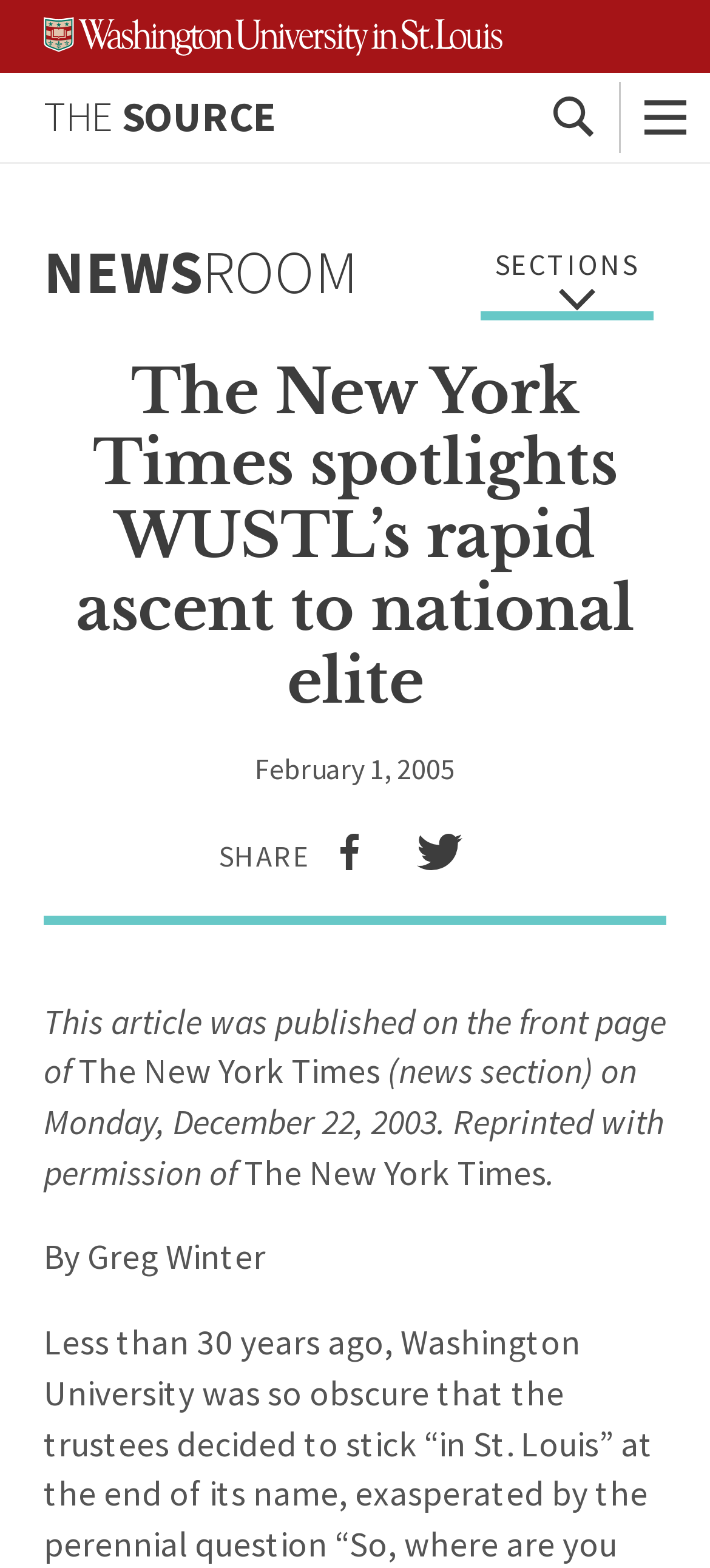Give a succinct answer to this question in a single word or phrase: 
What is the section of the newspaper where the article was published?

news section